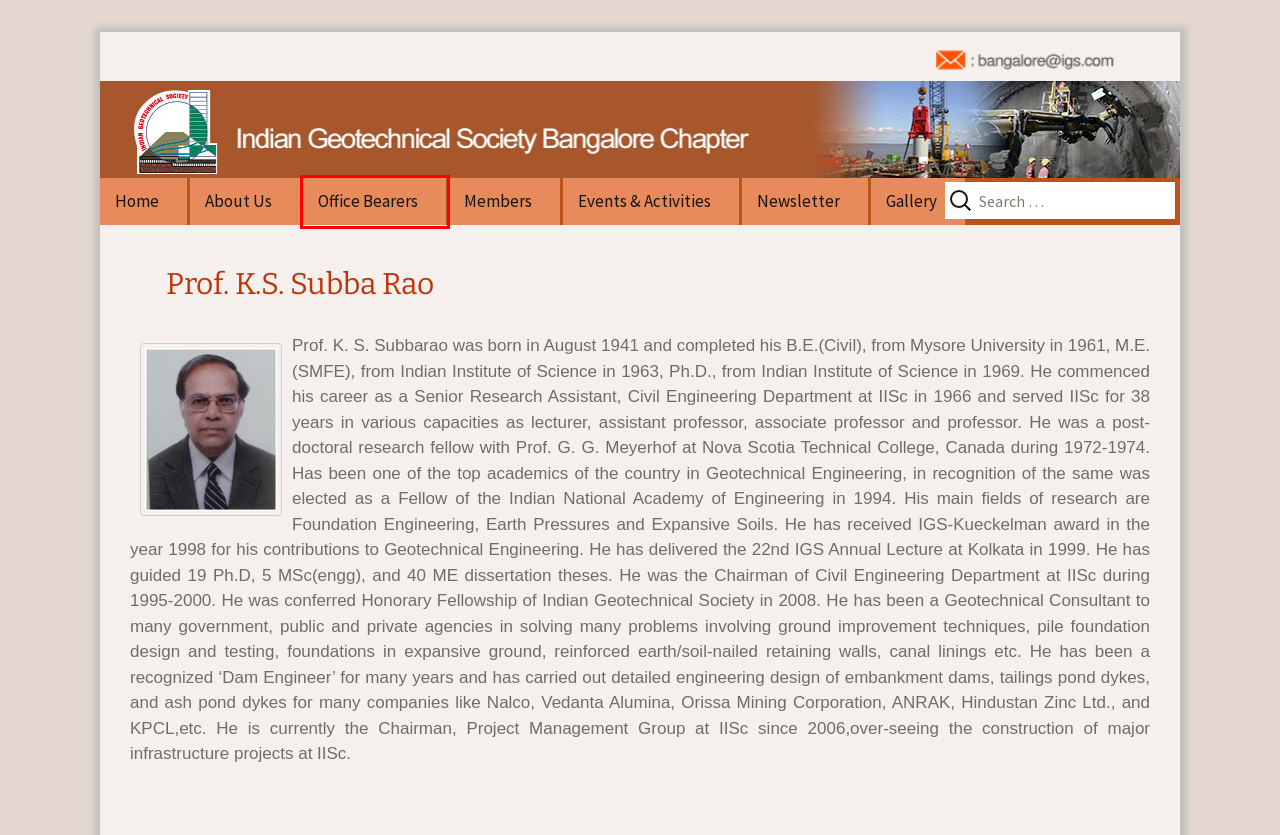You are given a screenshot of a webpage within which there is a red rectangle bounding box. Please choose the best webpage description that matches the new webpage after clicking the selected element in the bounding box. Here are the options:
A. History | Indian Geotechnical Society Bangalore chapter
B. Indian Geotechnical Society Bangalore chapter
C. Newsletter | Indian Geotechnical Society Bangalore chapter
D. Resources | Indian Geotechnical Society Bangalore chapter
E. Membership Details | Indian Geotechnical Society Bangalore chapter
F. Gallery | Indian Geotechnical Society Bangalore chapter
G. Present committee | Indian Geotechnical Society Bangalore chapter
H. Upcoming Events | Indian Geotechnical Society Bangalore chapter

G